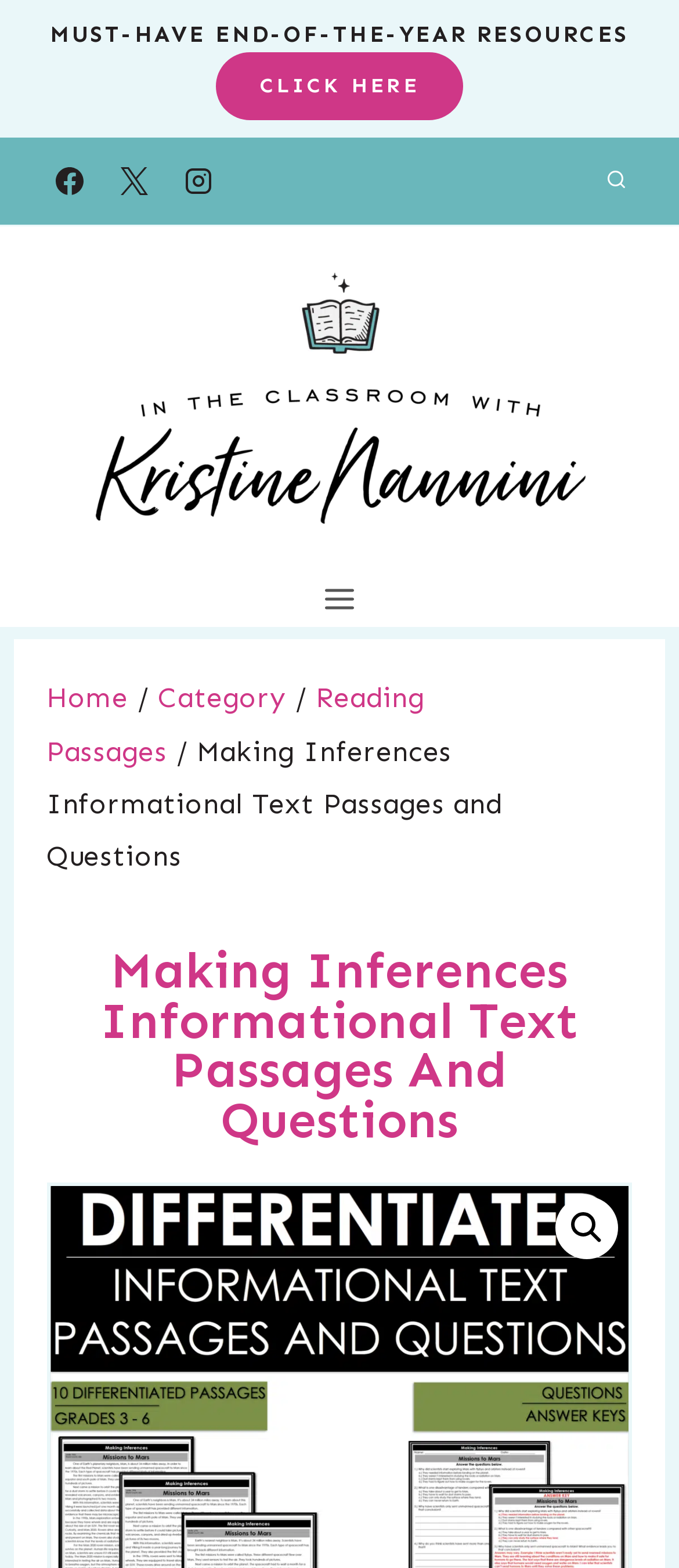Identify the bounding box coordinates for the region to click in order to carry out this instruction: "Go to the 'Reading Passages' category". Provide the coordinates using four float numbers between 0 and 1, formatted as [left, top, right, bottom].

[0.068, 0.434, 0.624, 0.489]